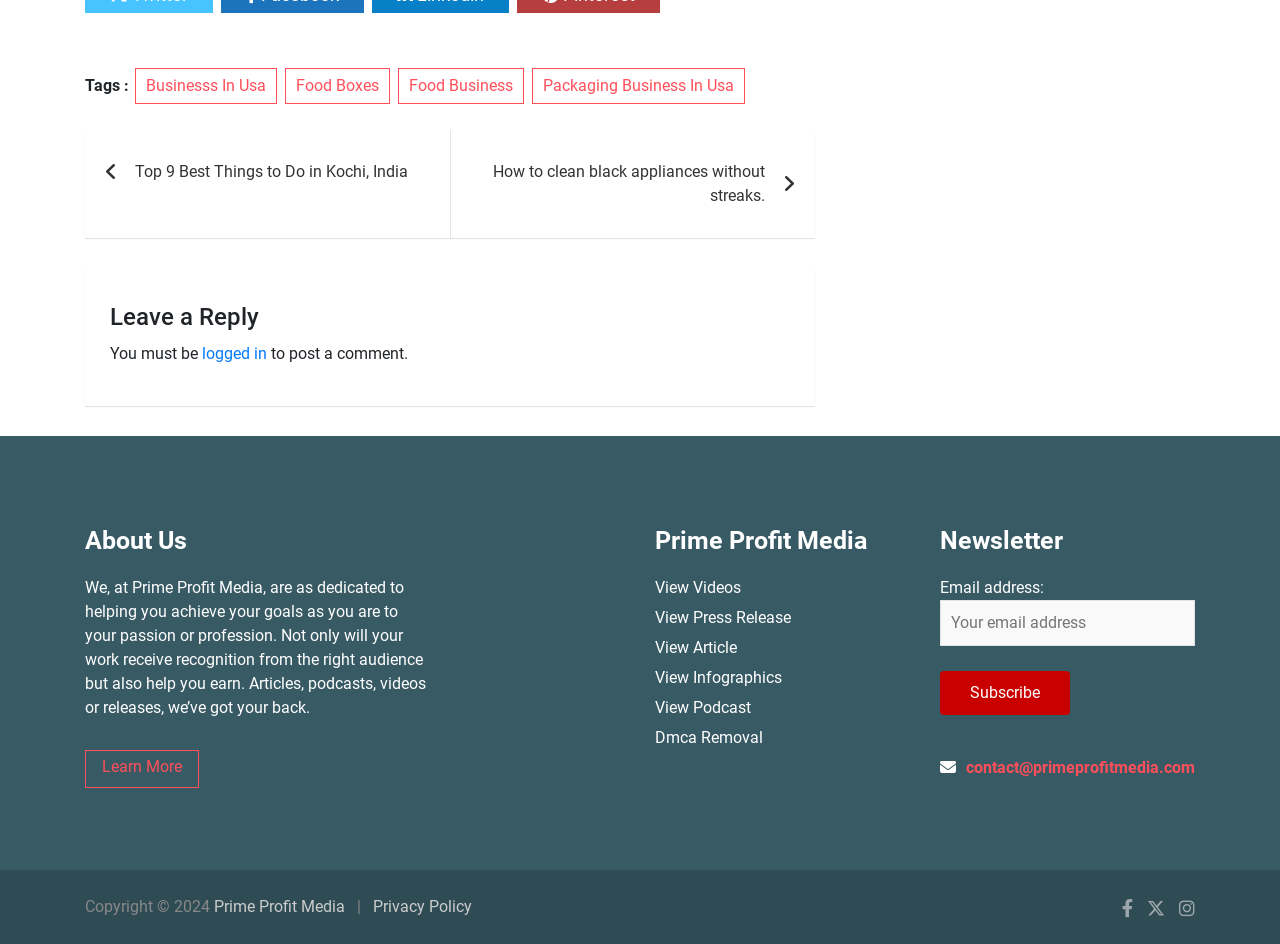Please specify the bounding box coordinates in the format (top-left x, top-left y, bottom-right x, bottom-right y), with values ranging from 0 to 1. Identify the bounding box for the UI component described as follows: logged in

[0.158, 0.364, 0.209, 0.384]